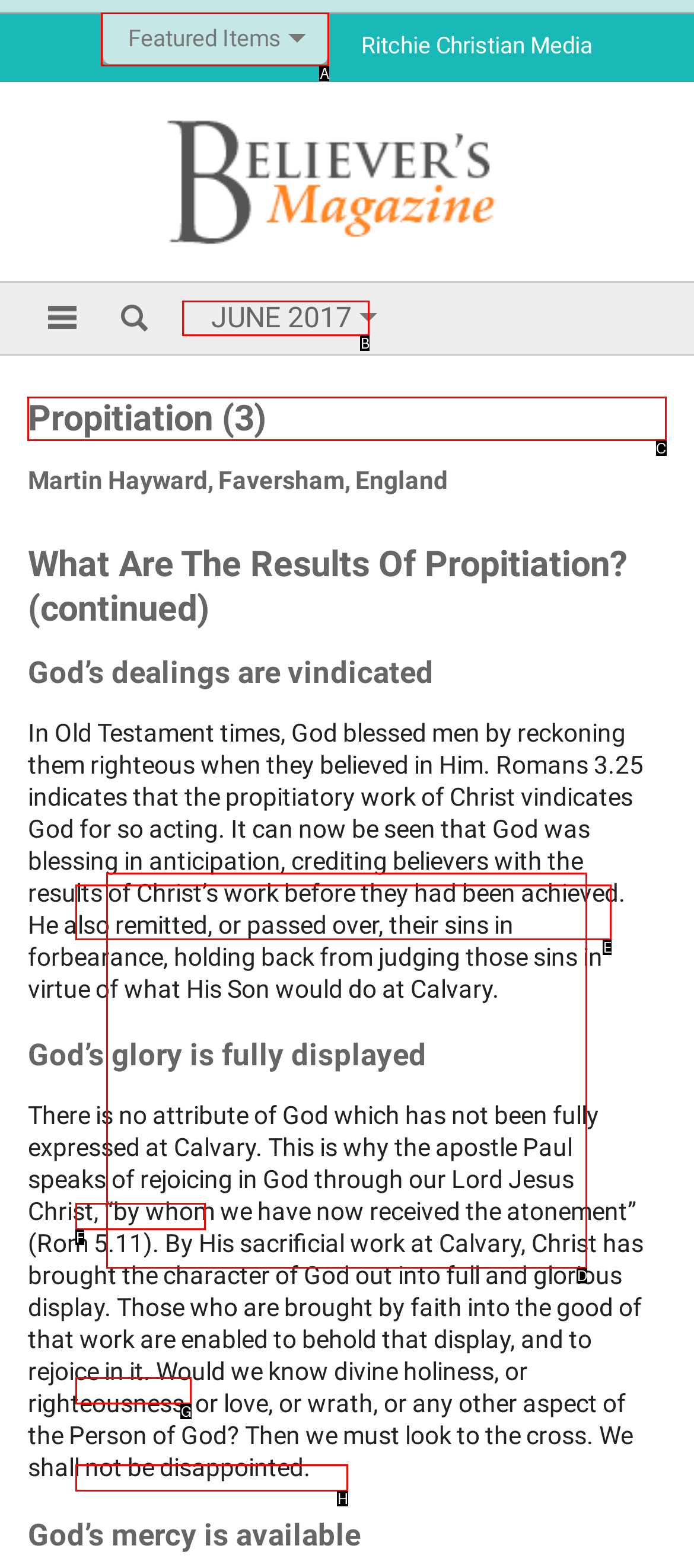Select the correct UI element to click for this task: Read article 'Propitiation (3)'.
Answer using the letter from the provided options.

C